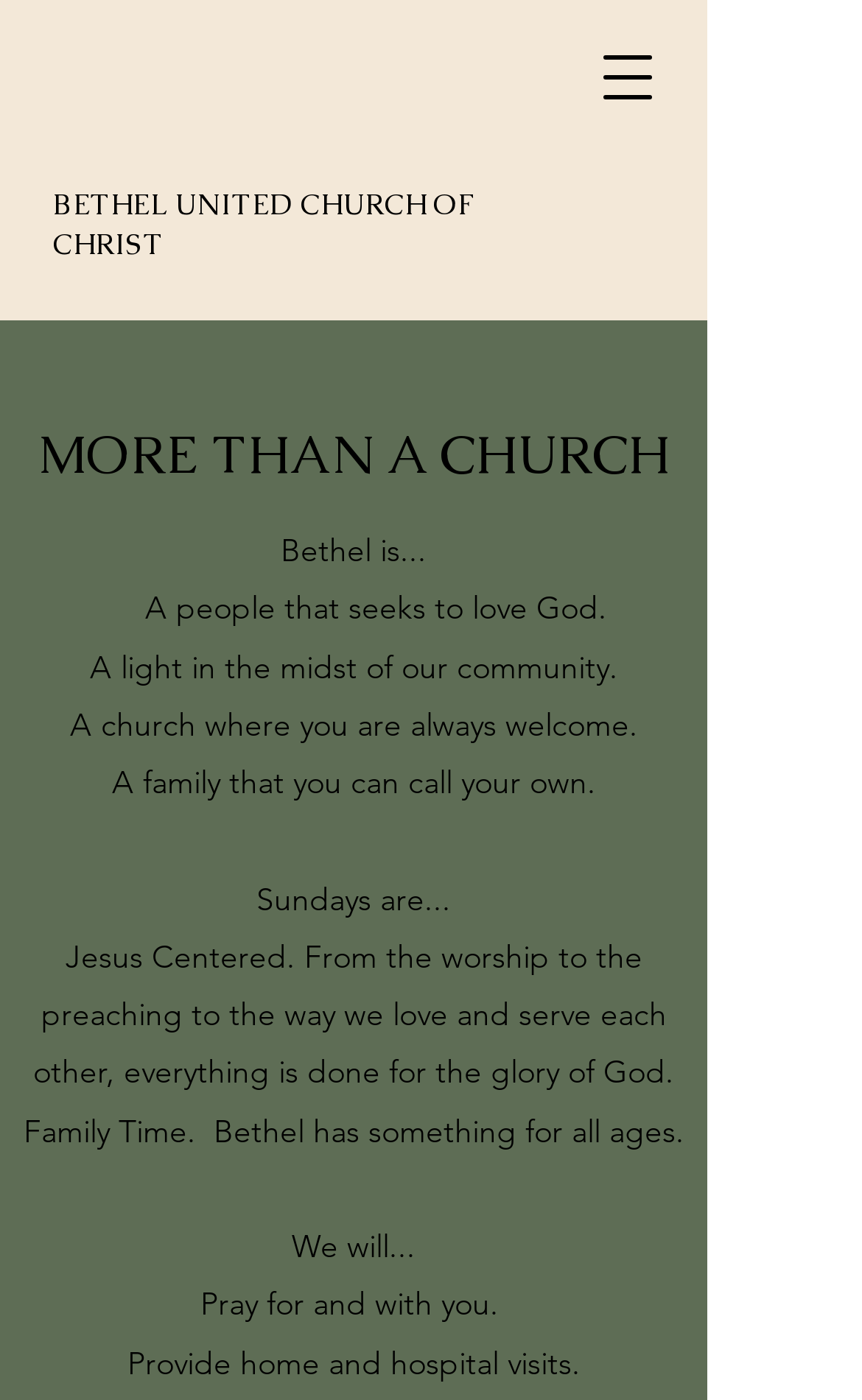Generate a comprehensive description of the contents of the webpage.

The webpage is about Bethel United Church of Christ, with the title "About/Sobre Nosotros | My Site 1" at the top. On the top right, there is a button to open a navigation menu. Below the title, there is a prominent heading "MORE THAN A CHURCH" that spans almost the entire width of the page. 

Underneath the heading, there are five paragraphs of text that describe the church's mission and values. The first paragraph starts with "Bethel is..." and describes the church as a people who seek to love God. The second paragraph describes the church as a light in the community, and the third paragraph welcomes everyone to the church. The fourth paragraph describes the church as a family, and the fifth paragraph explains that Sundays are Jesus-centered.

Below these paragraphs, there are two more sections of text. The first section describes the church's worship and preaching, stating that everything is done for the glory of God. The second section mentions that the church has something for all ages, referring to it as "Family Time." 

At the bottom of the page, there are three more paragraphs of text. The first paragraph starts with "We will..." and describes the church's commitment to praying for and with its members. The second paragraph mentions home and hospital visits.